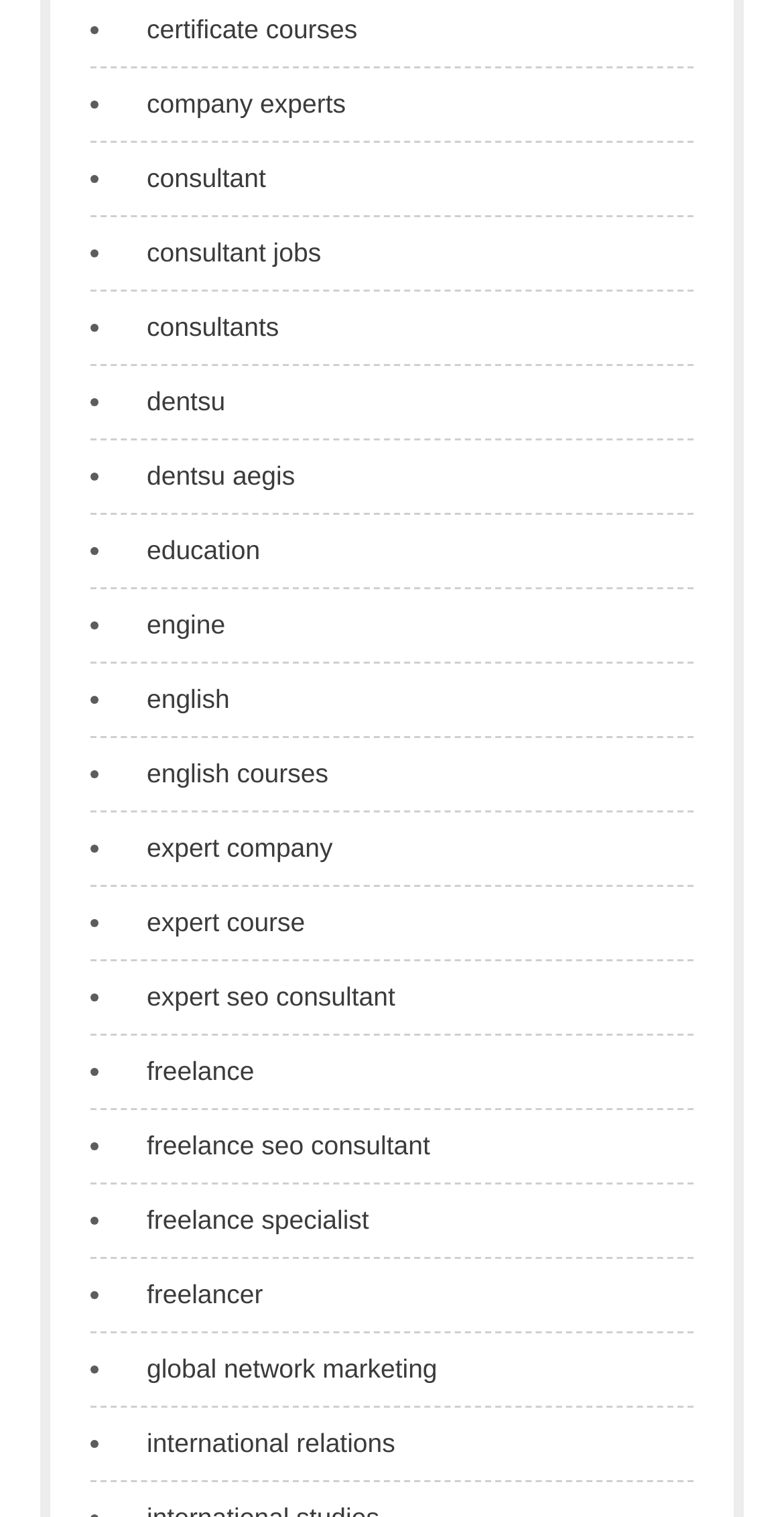Specify the bounding box coordinates of the element's region that should be clicked to achieve the following instruction: "Read about Commemoration". The bounding box coordinates consist of four float numbers between 0 and 1, in the format [left, top, right, bottom].

None